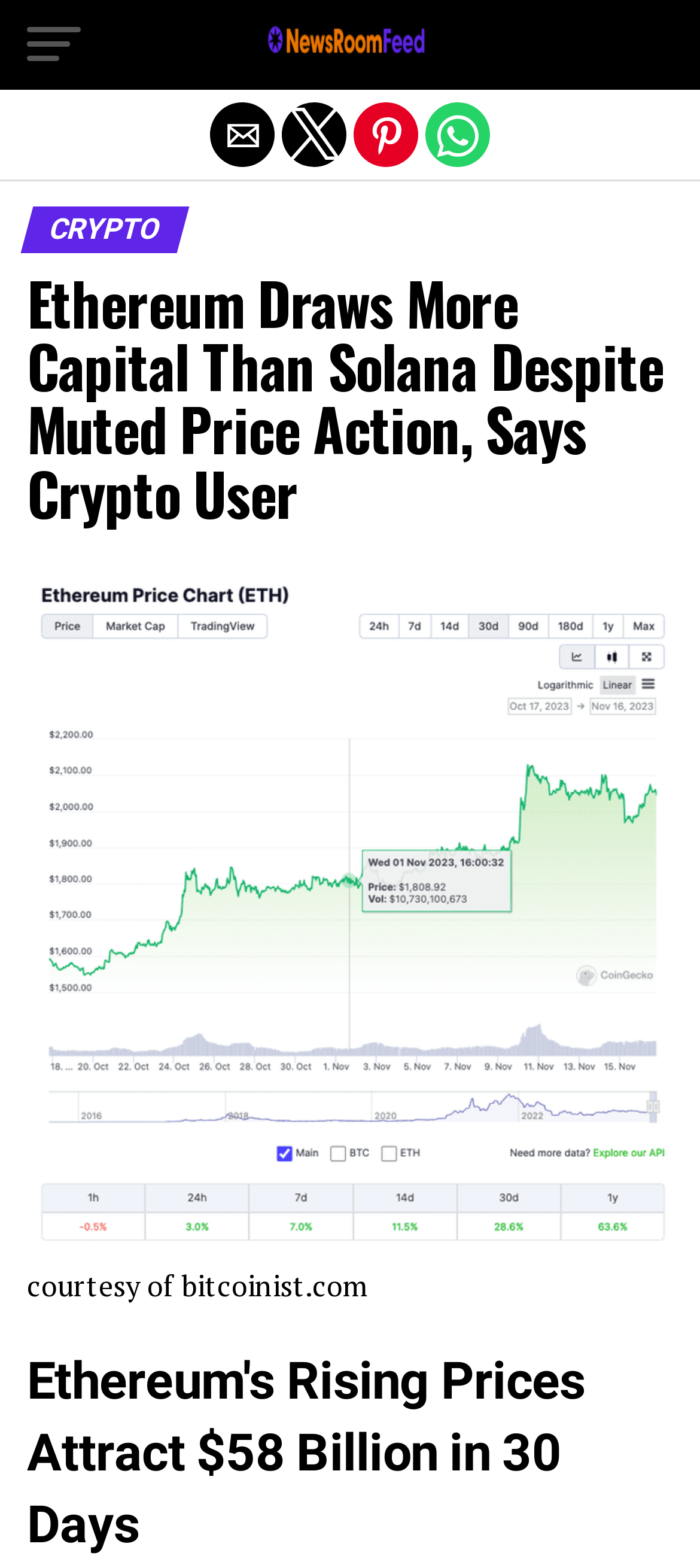Reply to the question with a single word or phrase:
What is the source of the article?

bitcoinist.com